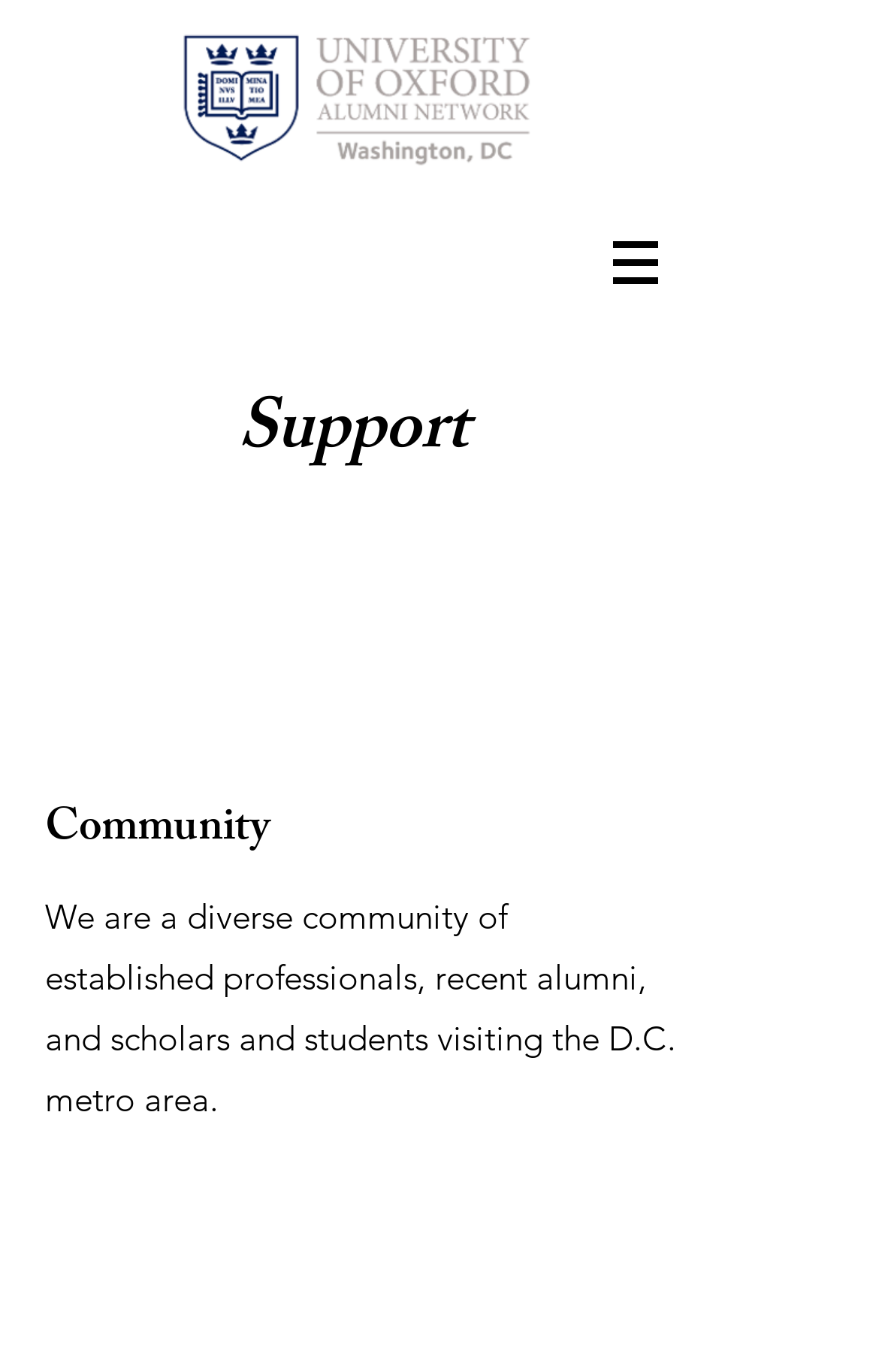Please respond to the question using a single word or phrase:
What is the topic of the community described on the page?

Alumni community